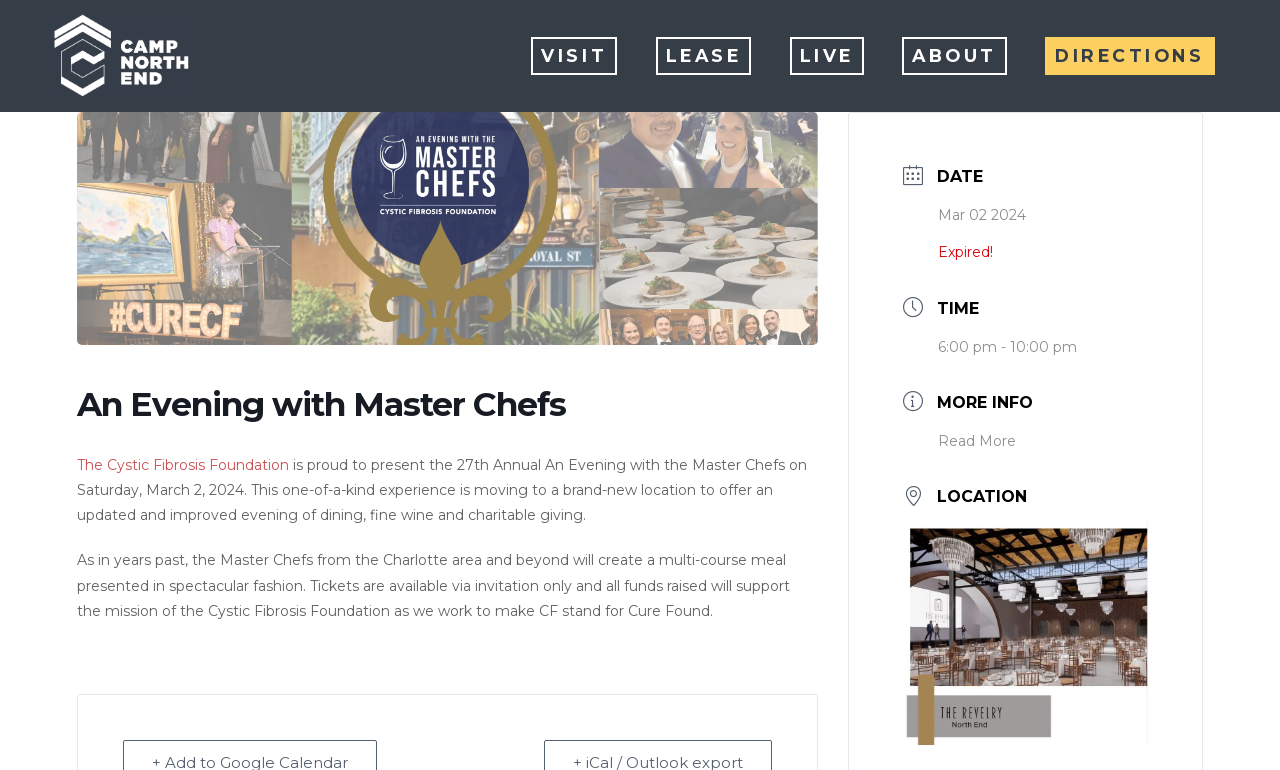What is the time of the event?
We need a detailed and meticulous answer to the question.

I found the answer by looking at the description list detail element with the text '6:00 pm - 10:00 pm', which is under the 'TIME' heading, indicating that it is the time of the event.